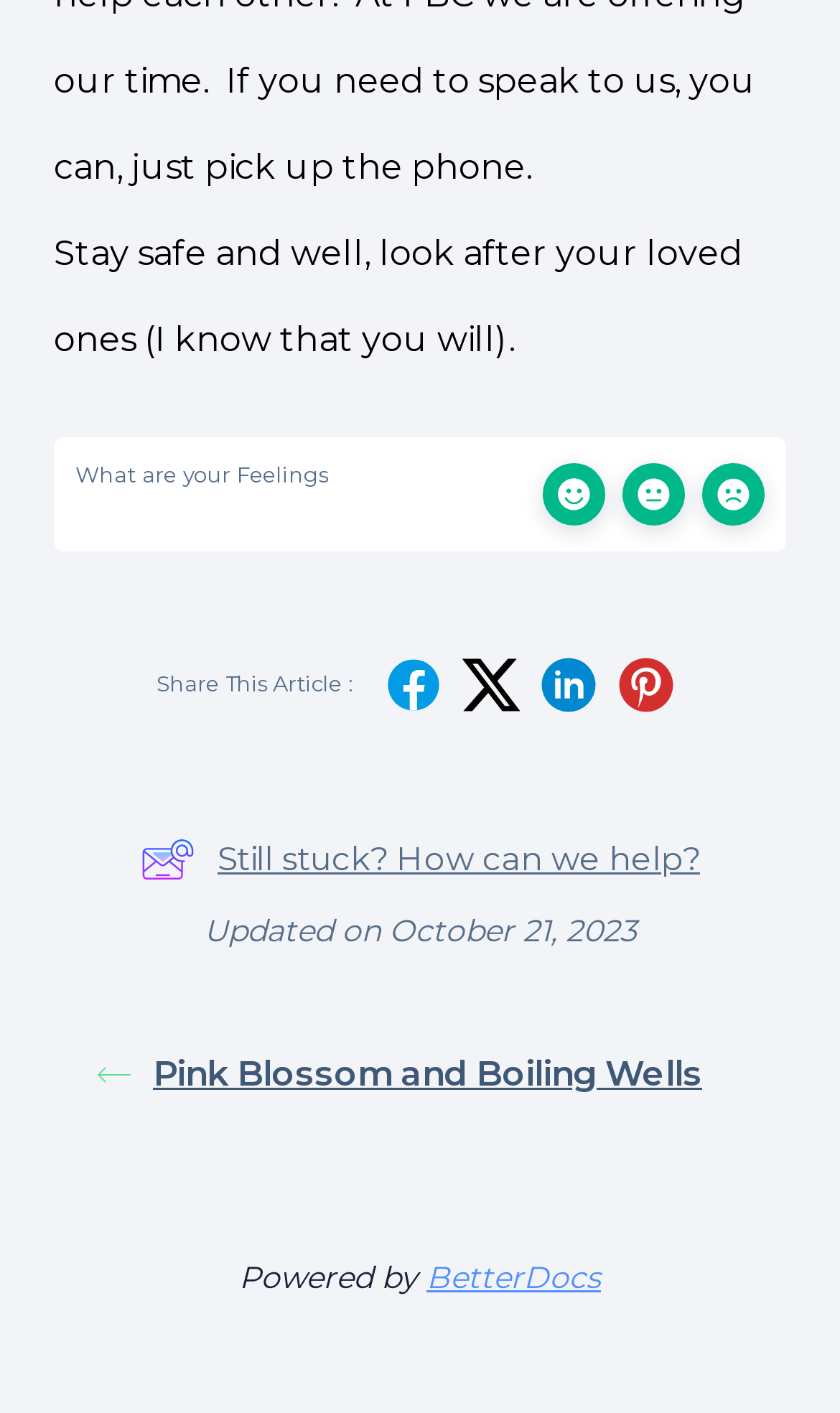Can you give a comprehensive explanation to the question given the content of the image?
How many images are there in the 'Share This Article' section?

I examined the 'Share This Article' section and found four images corresponding to the social media links Facebook, Twitter, LinkedIn, and Pinterest.